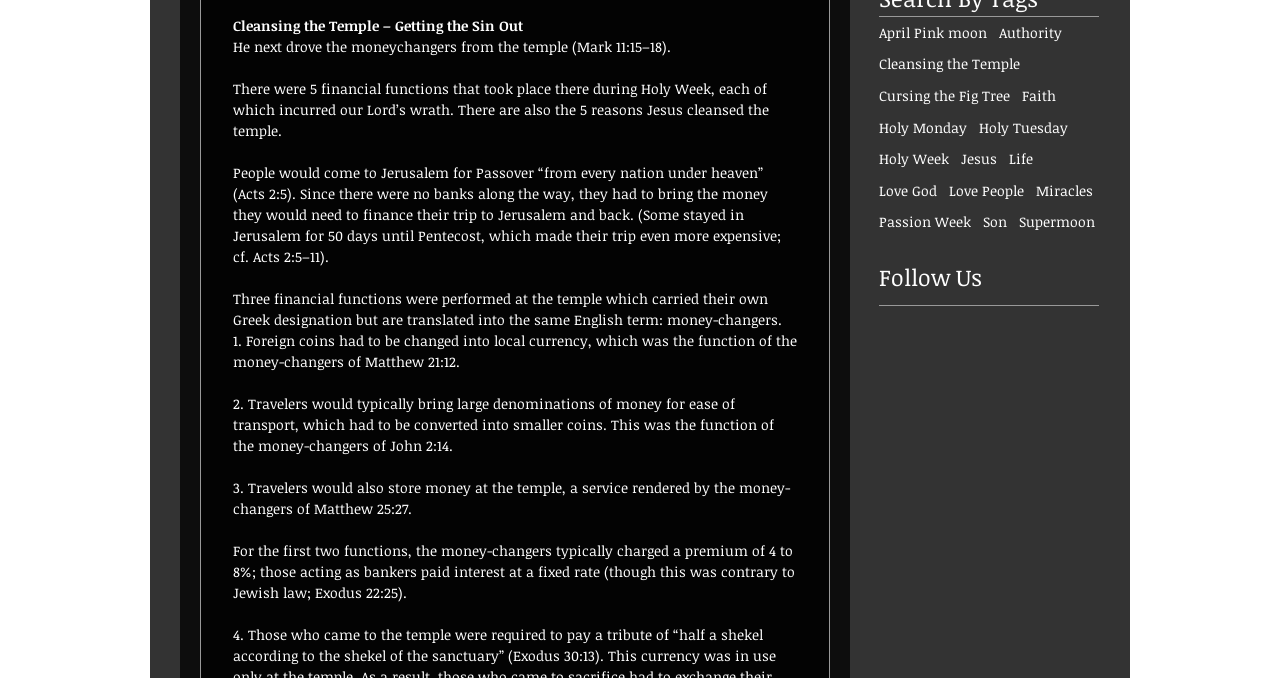Locate the bounding box of the user interface element based on this description: "April 9, 2015".

None